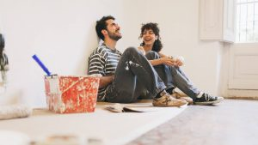Give a concise answer using only one word or phrase for this question:
What is the mood of the couple in the image?

Relaxed